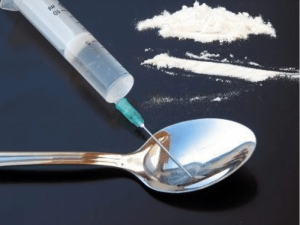Who spoke about the epidemic of drug addiction?
Observe the image and answer the question with a one-word or short phrase response.

Michael DeLeon